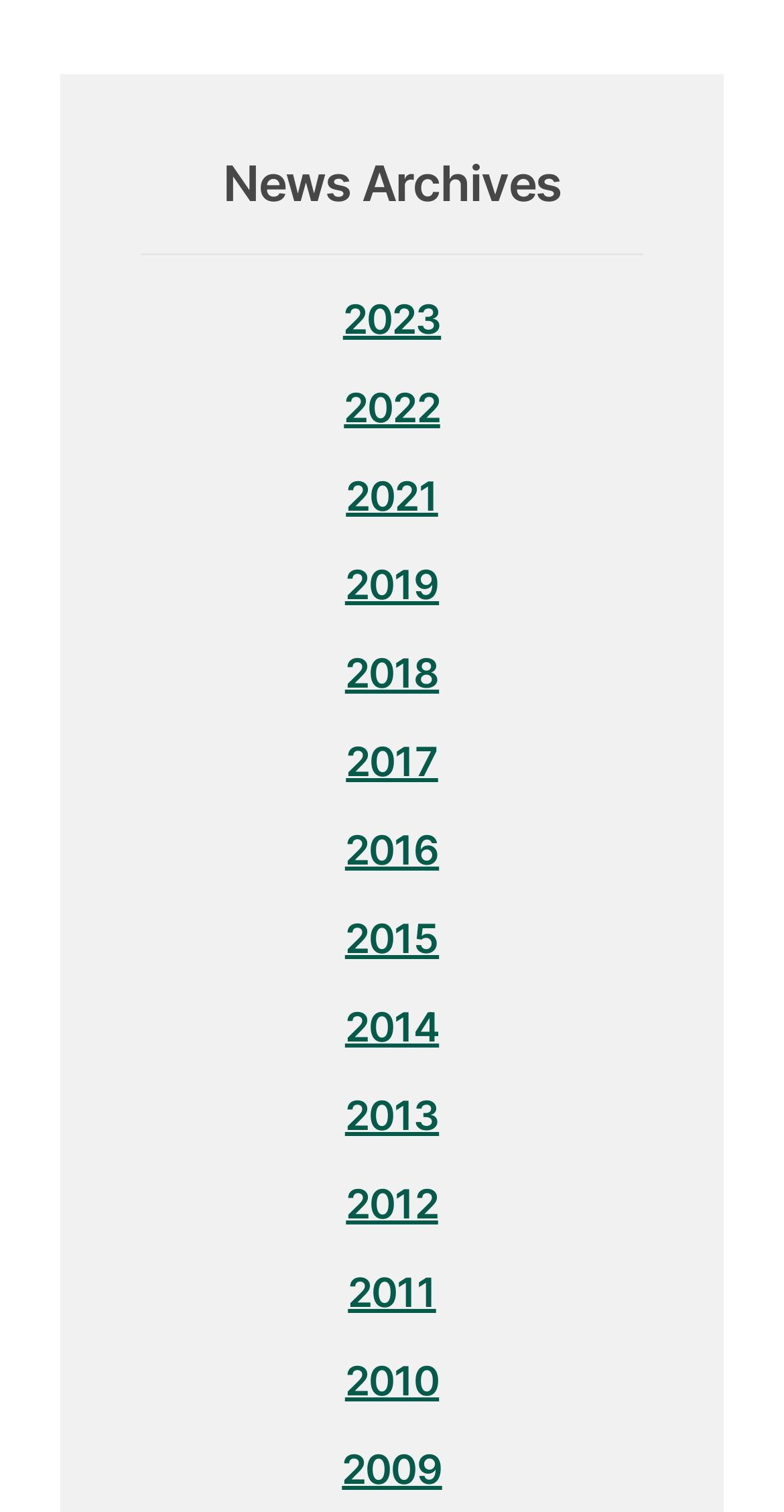Identify the bounding box for the element characterized by the following description: "2019".

[0.179, 0.371, 0.821, 0.403]